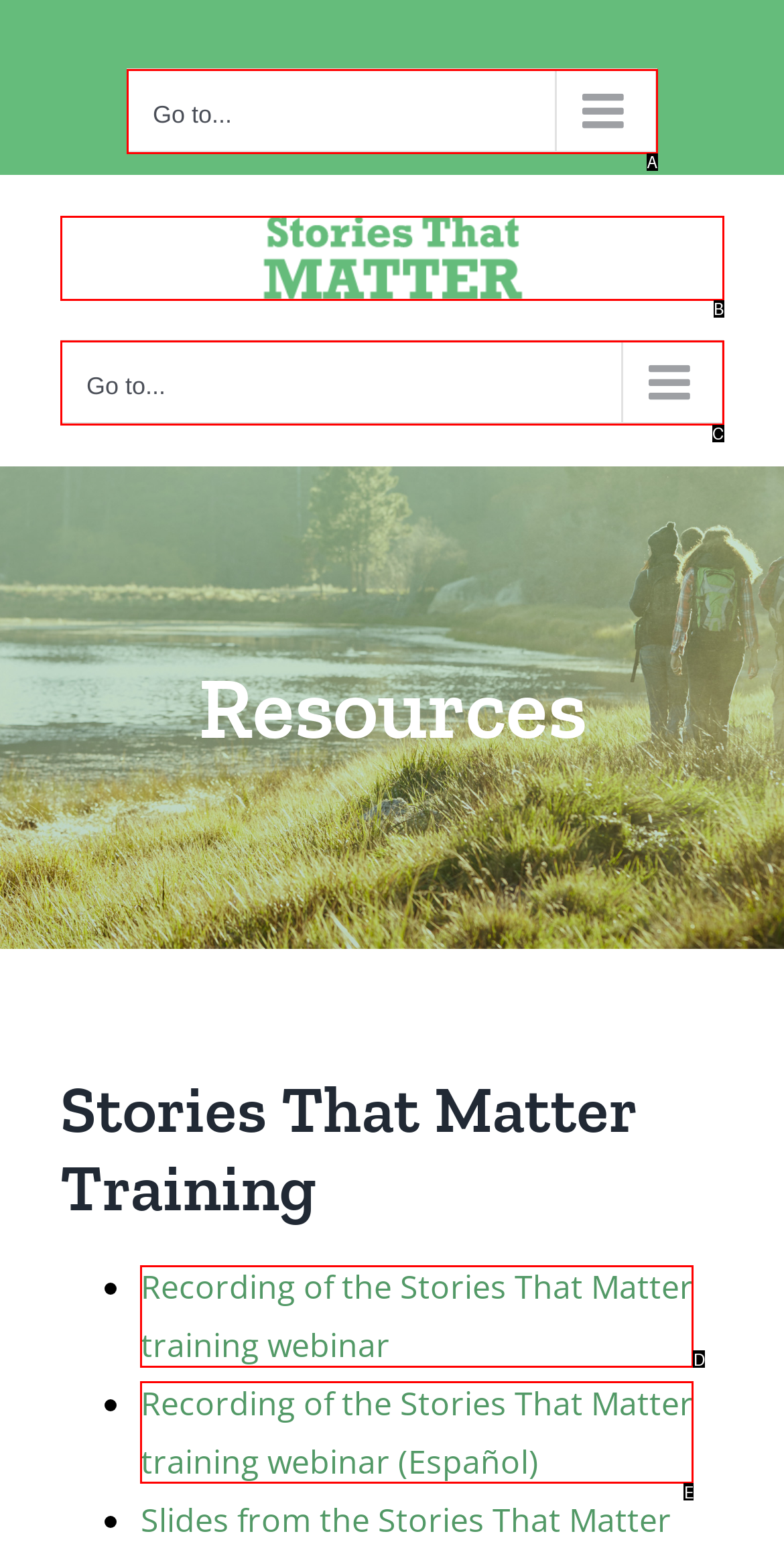Identify which option matches the following description: alt="Stories That Matter Logo"
Answer by giving the letter of the correct option directly.

B